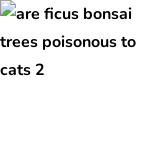Explain what is happening in the image with elaborate details.

The image accompanies the article titled "Are Ficus Bonsai Trees Poisonous to Cats?" This piece likely explores the safety of ficus bonsai trees in relation to pet health, specifically focusing on whether these plants pose any risks to cats. Given the growing popularity of bonsai as both decorative and living art pieces in homes, understanding their potential toxicity helps cat owners make informed decisions about their indoor plants. The article may provide insights into care for bonsai trees as well as precautionary measures for pet owners.